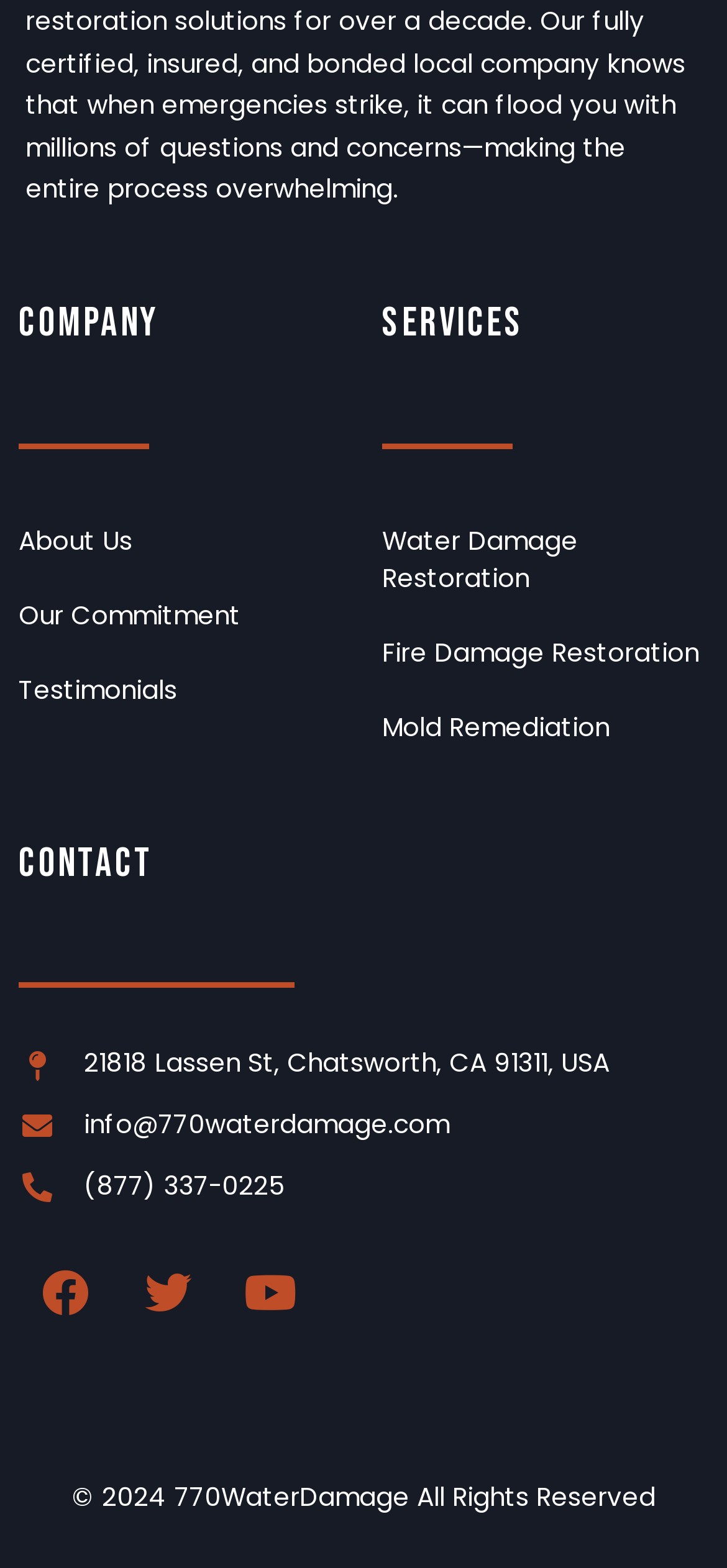What is the email address to contact the company?
Answer with a single word or phrase, using the screenshot for reference.

info@770waterdamage.com